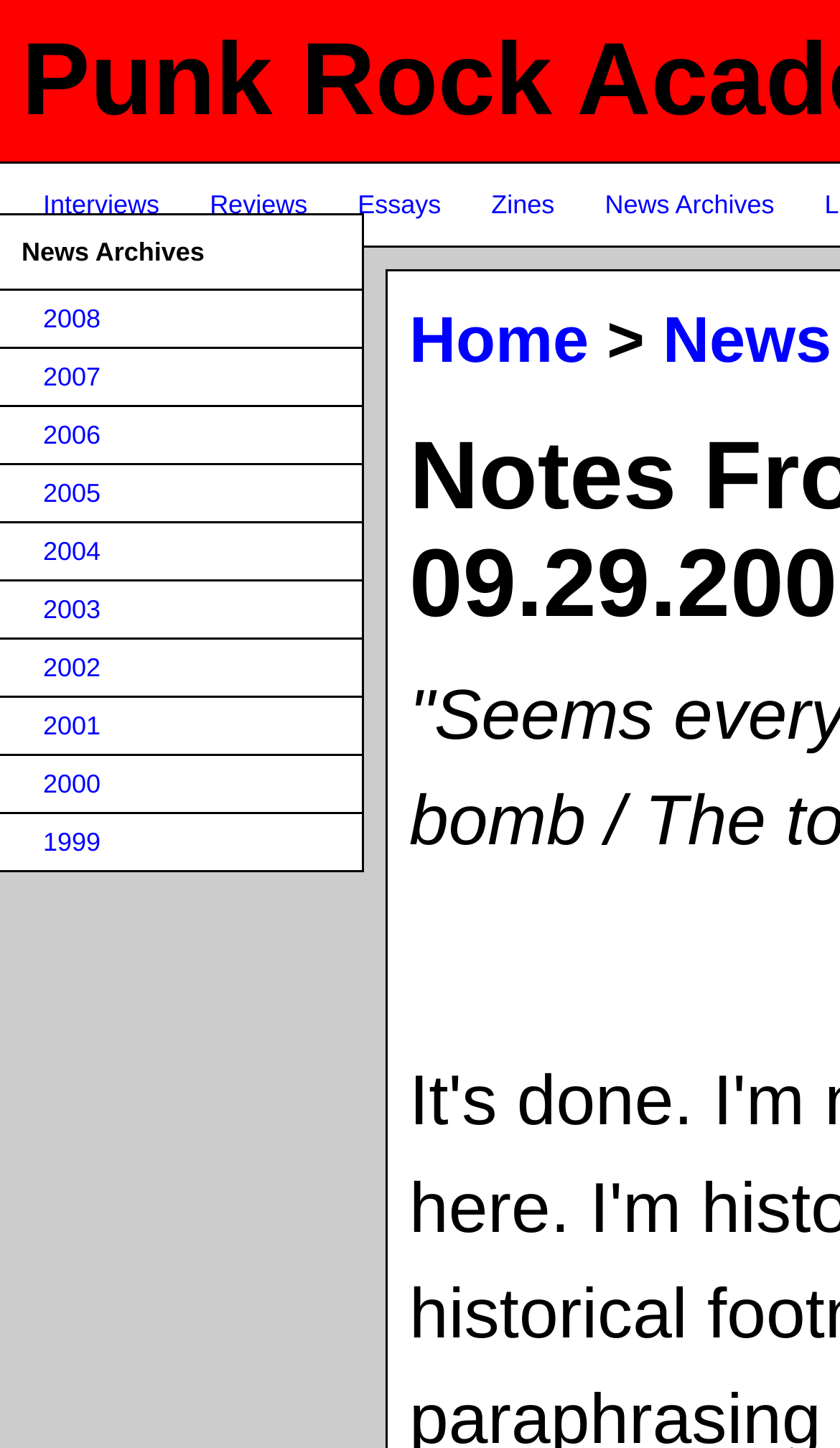Could you provide the bounding box coordinates for the portion of the screen to click to complete this instruction: "Contact via Mail"?

None